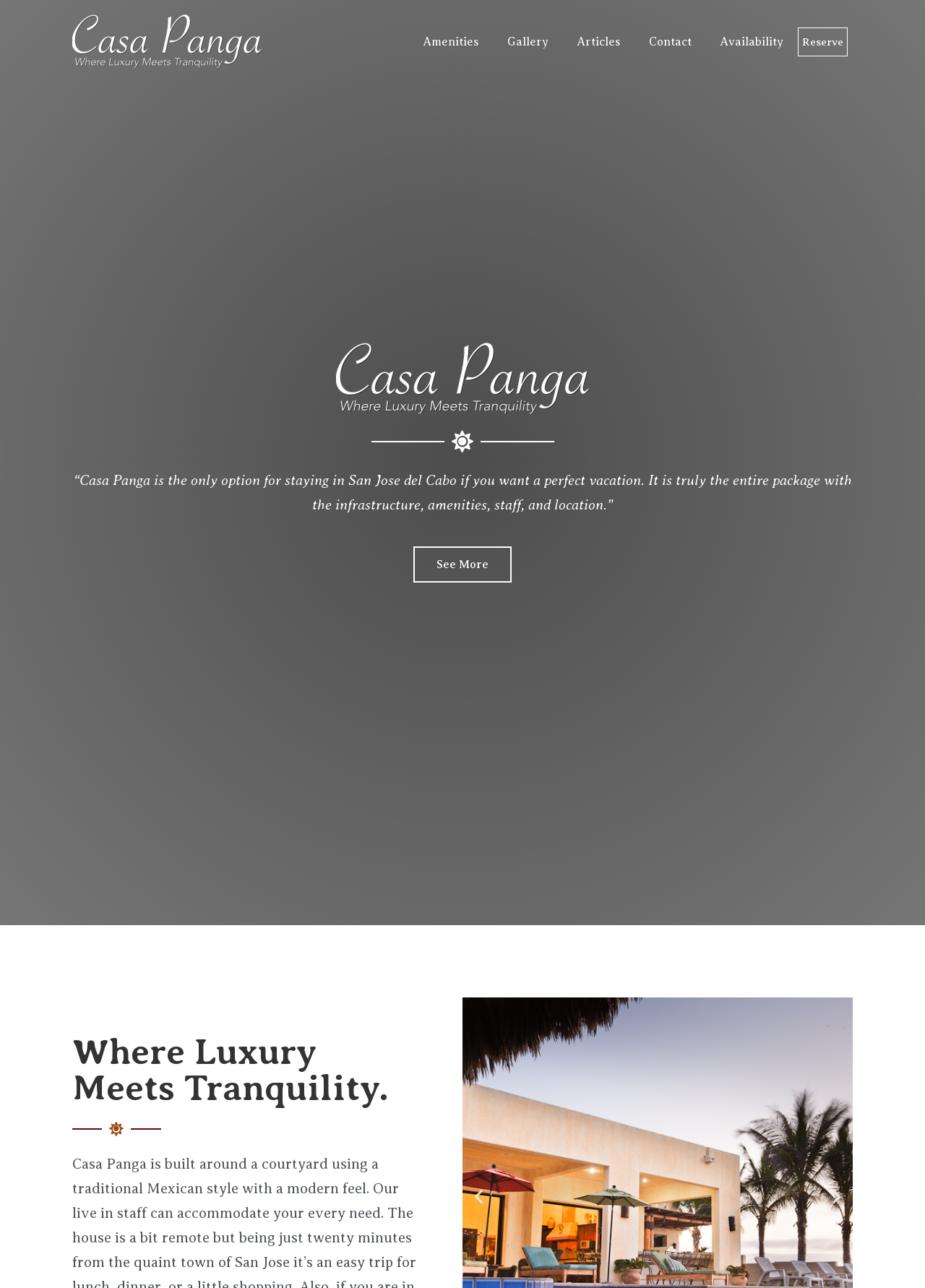Predict the bounding box of the UI element based on the description: "see more". The coordinates should be four float numbers between 0 and 1, formatted as [left, top, right, bottom].

[0.447, 0.424, 0.553, 0.452]